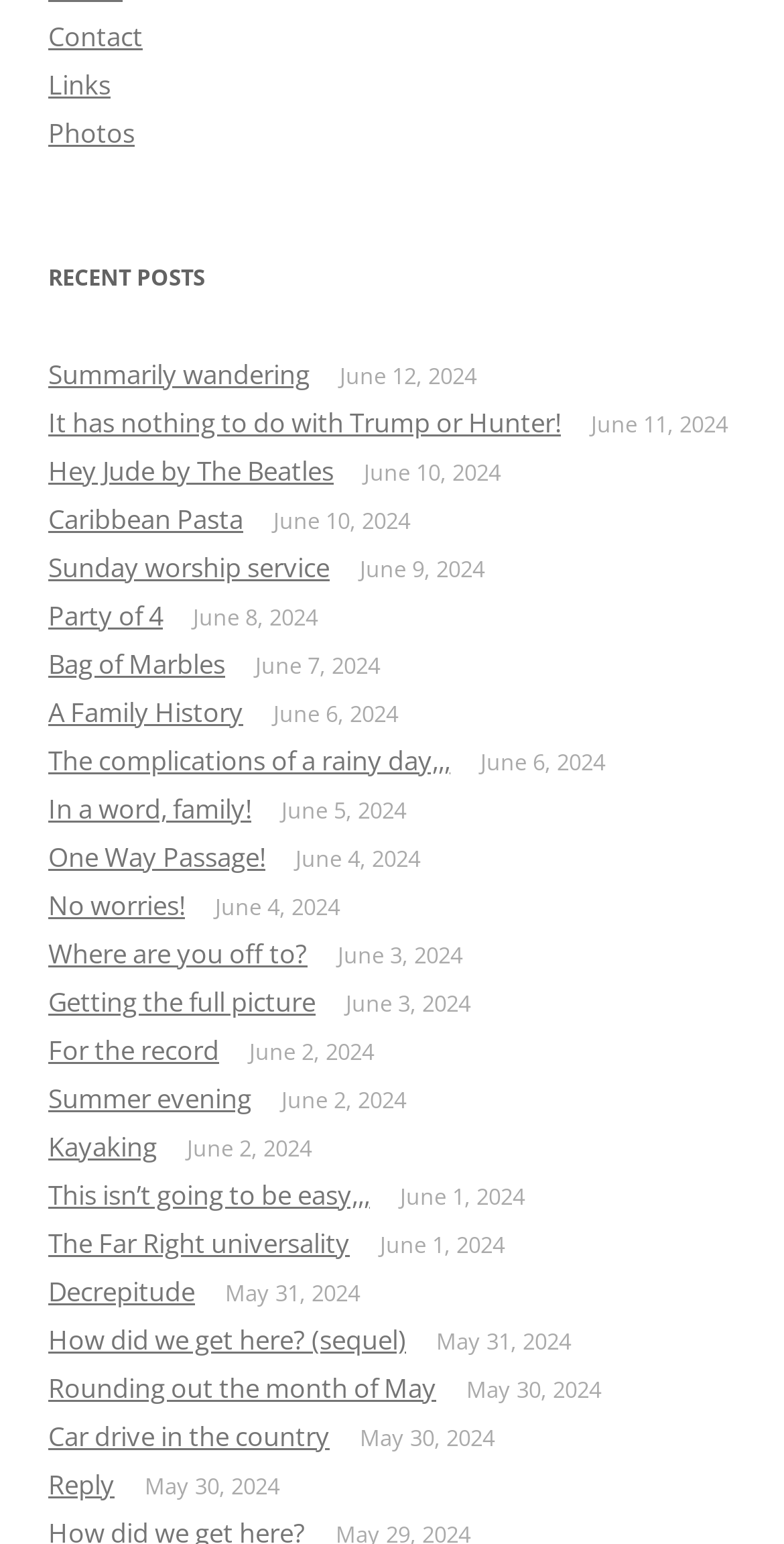What is the text of the last link?
Using the image as a reference, answer with just one word or a short phrase.

Reply